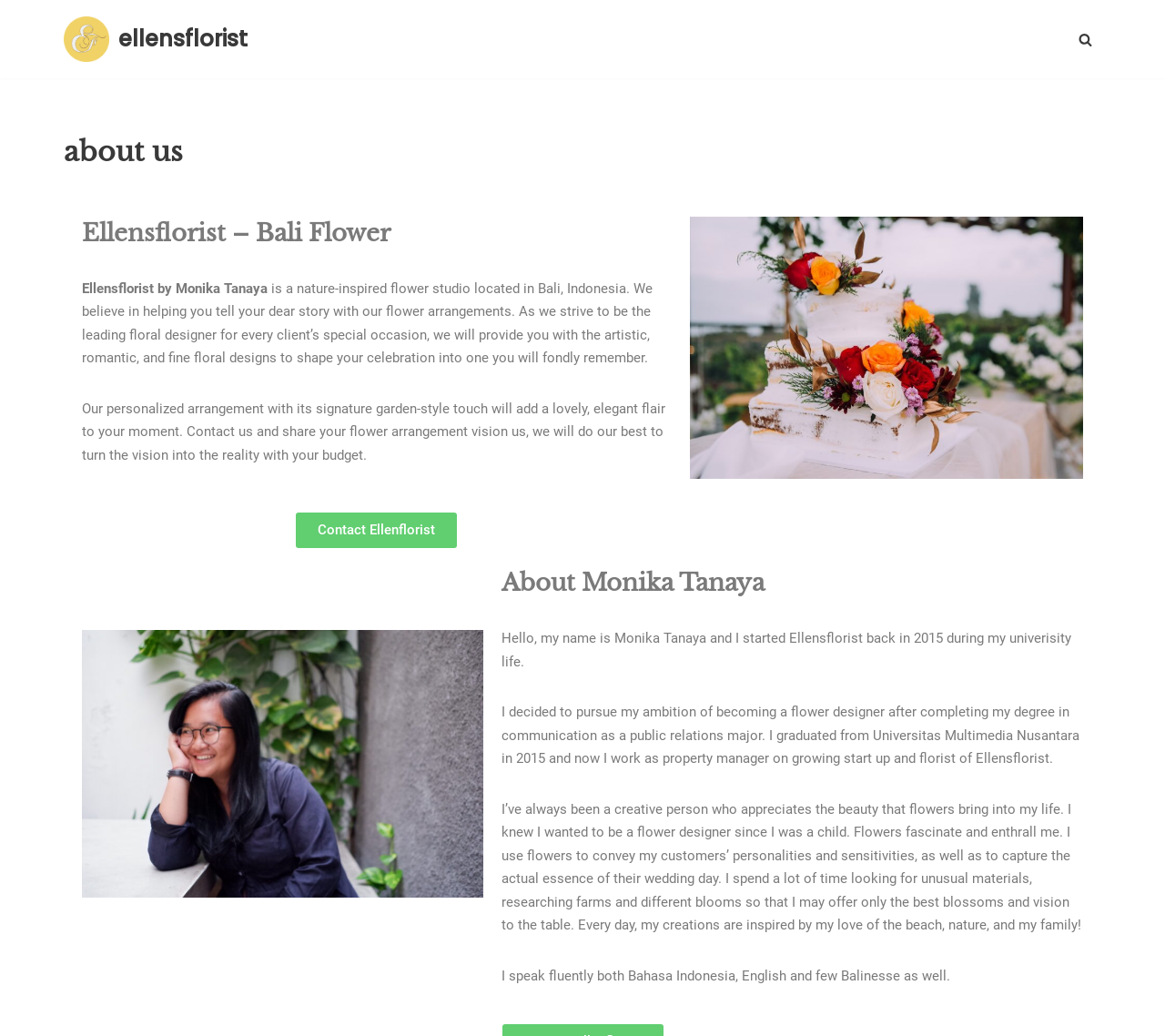Provide your answer in one word or a succinct phrase for the question: 
What is the goal of Ellensflorist?

To be the leading floral designer